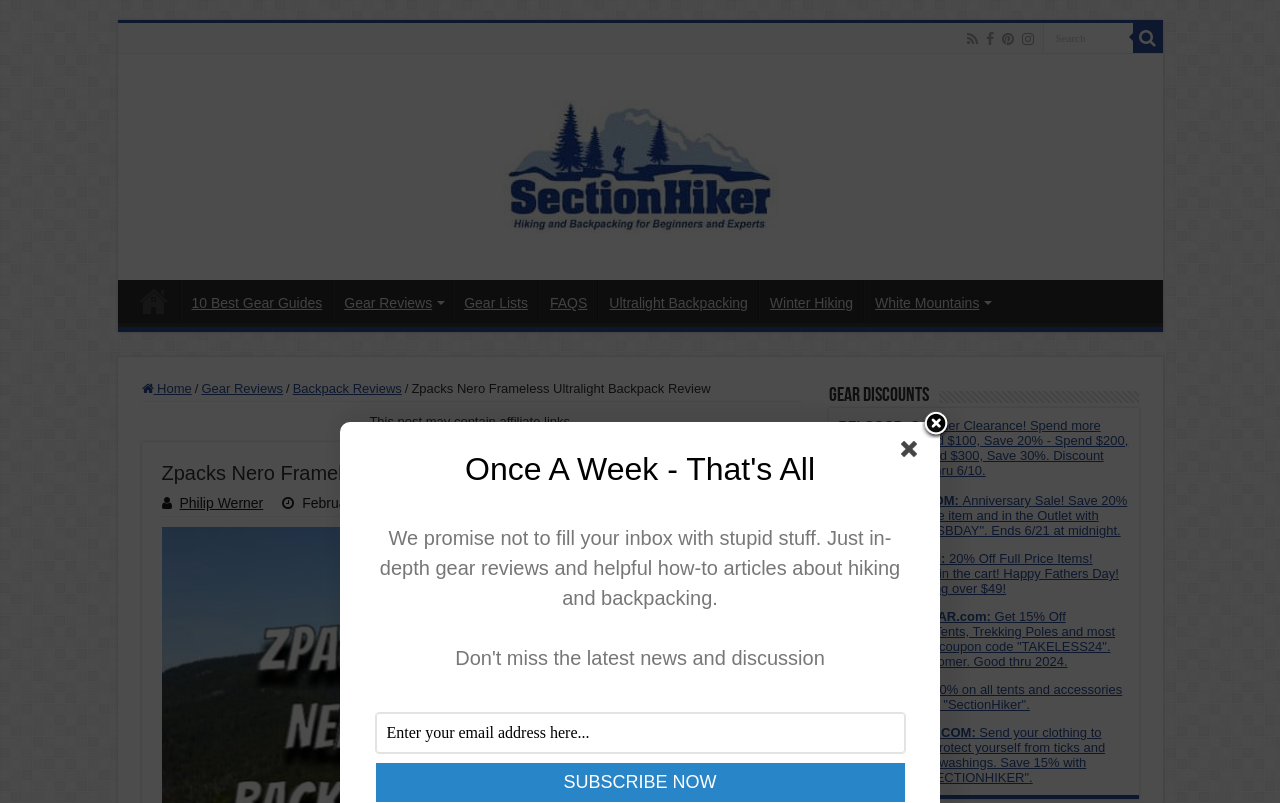Generate a detailed explanation of the webpage's features and information.

This webpage is a review of the Zpacks Nero Frameless Ultralight Backpack on SectionHiker.com. At the top, there is a search bar and several social media links. The website's logo, SectionHiker.com, is displayed prominently, with a link to the homepage below it. 

To the right of the logo, there are several navigation links, including "Home", "10 Best Gear Guides", "Gear Reviews", "Gear Lists", "FAQS", "Ultralight Backpacking", "Winter Hiking", and "White Mountains". 

Below the navigation links, there is a breadcrumb trail showing the current page's location: "Home" > "Gear Reviews" > "Backpack Reviews" > "Zpacks Nero Frameless Ultralight Backpack Review". 

The main content of the page is the review of the Zpacks Nero backpack, which includes a heading, the author's name, and the date of publication. 

On the right side of the page, there are several links to discounts on outdoor gear from various retailers, including REI, CampSaver, CampMor, Gossamer Gear, Big Sky, and Insect-Shield. 

At the bottom of the page, there is a section to subscribe to the website's newsletter, with a heading, a brief description, and a form to enter an email address and subscribe.